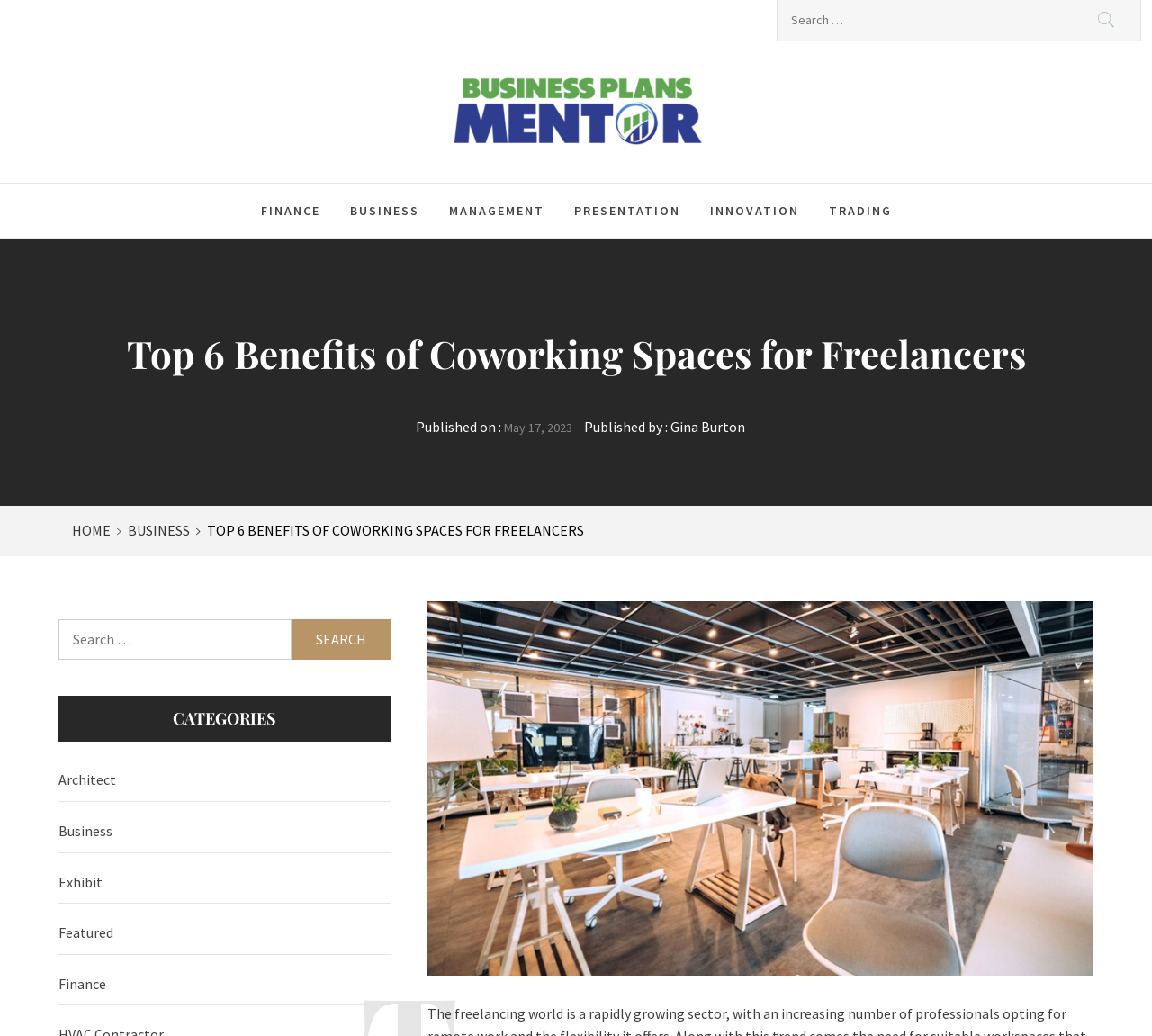What is the date of publication of the article?
Please provide a comprehensive answer based on the information in the image.

I found the answer by examining the 'Published on' section, where the date 'May 17, 2023' is displayed as a link.